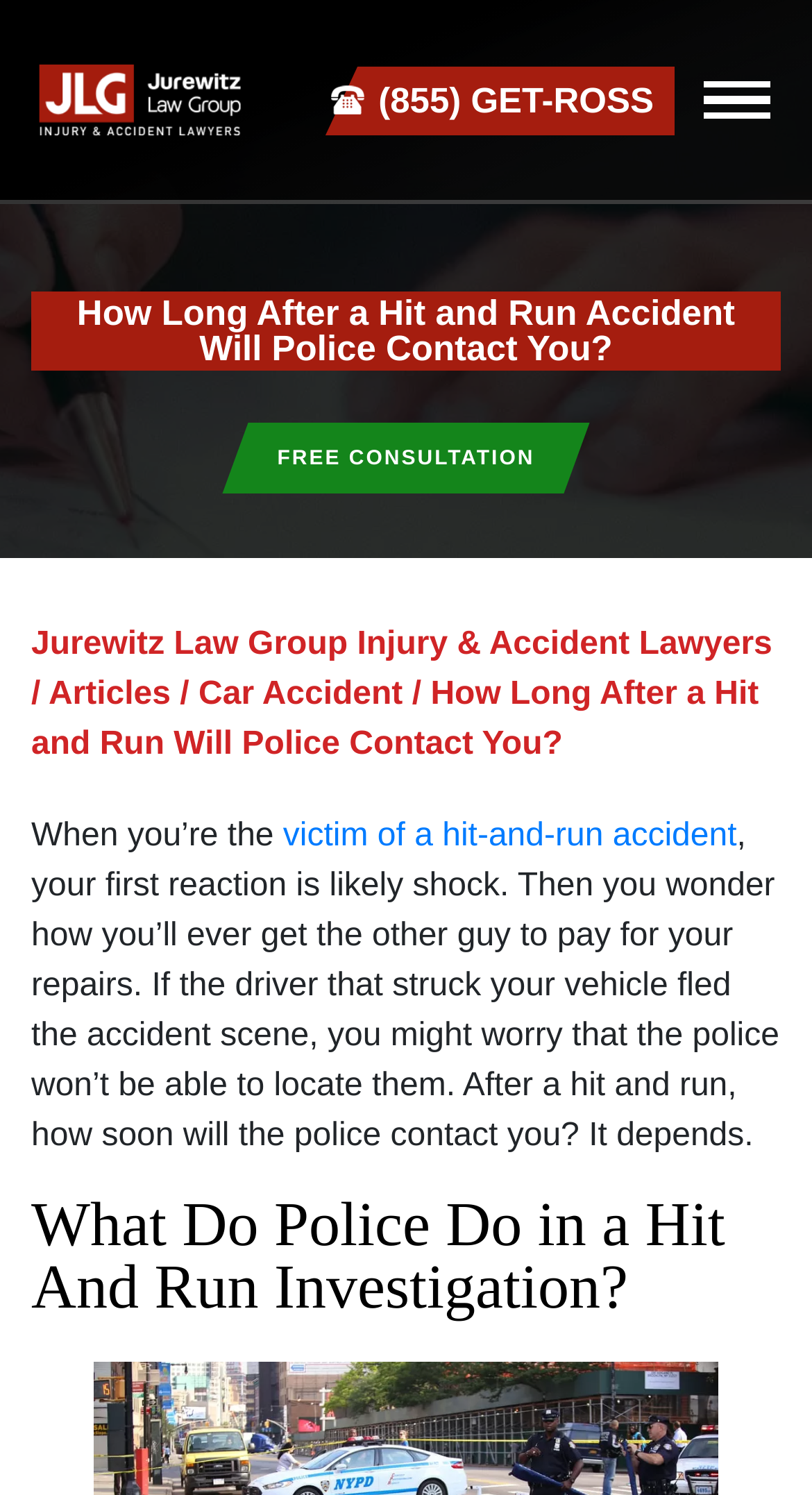Highlight the bounding box coordinates of the element that should be clicked to carry out the following instruction: "Call the phone number". The coordinates must be given as four float numbers ranging from 0 to 1, i.e., [left, top, right, bottom].

[0.466, 0.055, 0.805, 0.079]